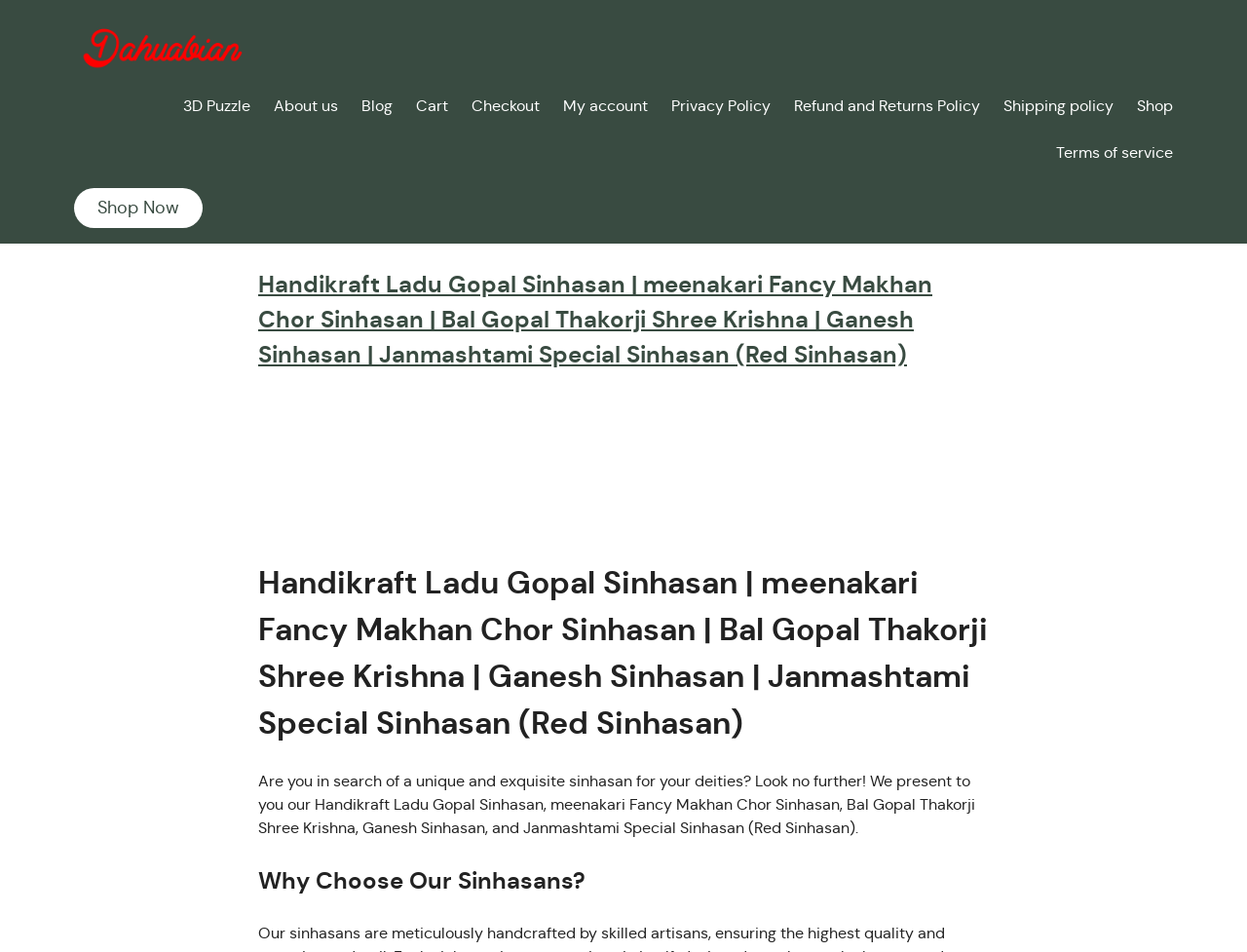What is the tone of the webpage content?
From the image, provide a succinct answer in one word or a short phrase.

Promotional